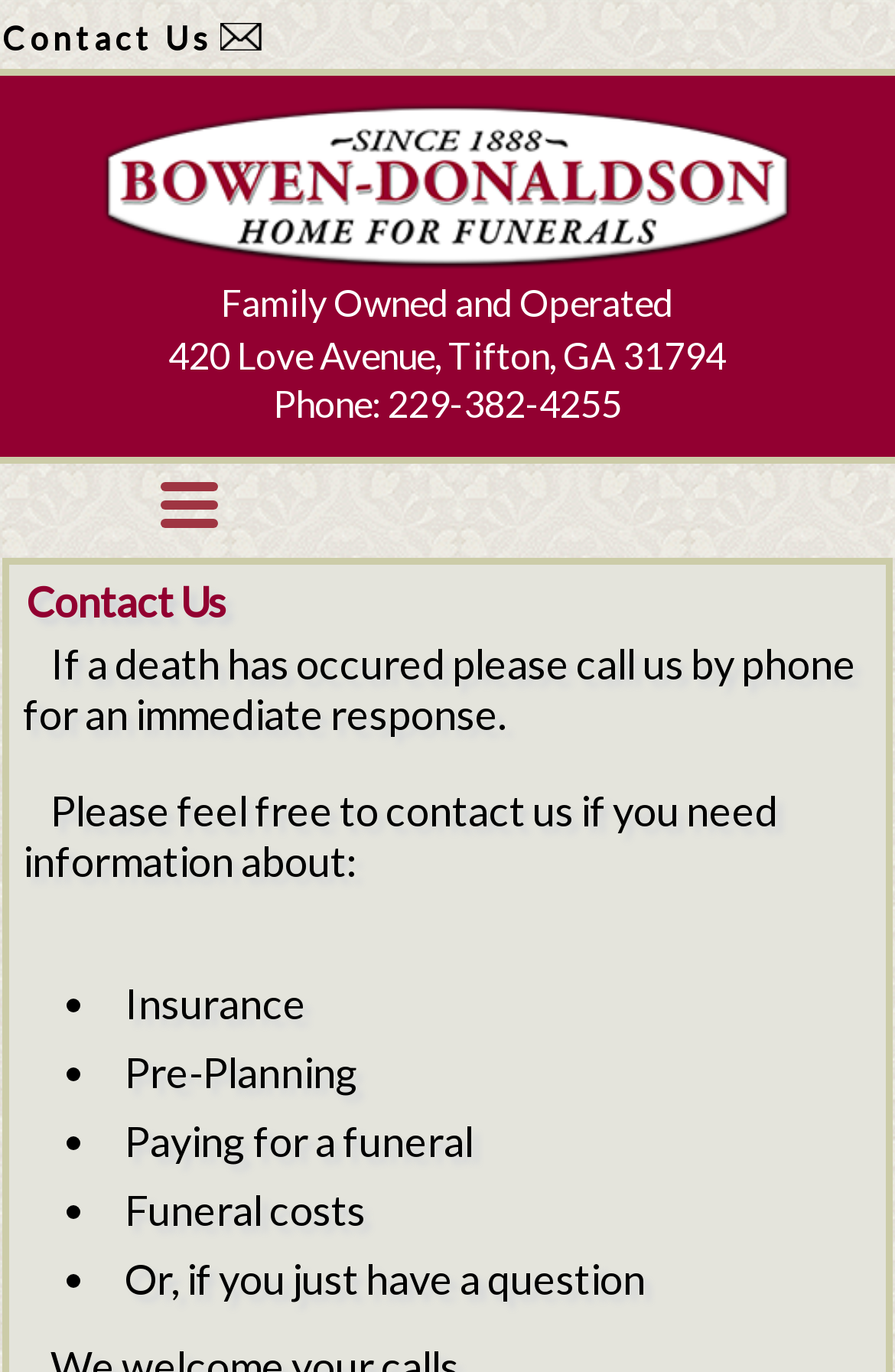Please answer the following question using a single word or phrase: 
What is the address of Bowen-Donaldson Home For Funerals?

420 Love Avenue, Tifton, GA 31794